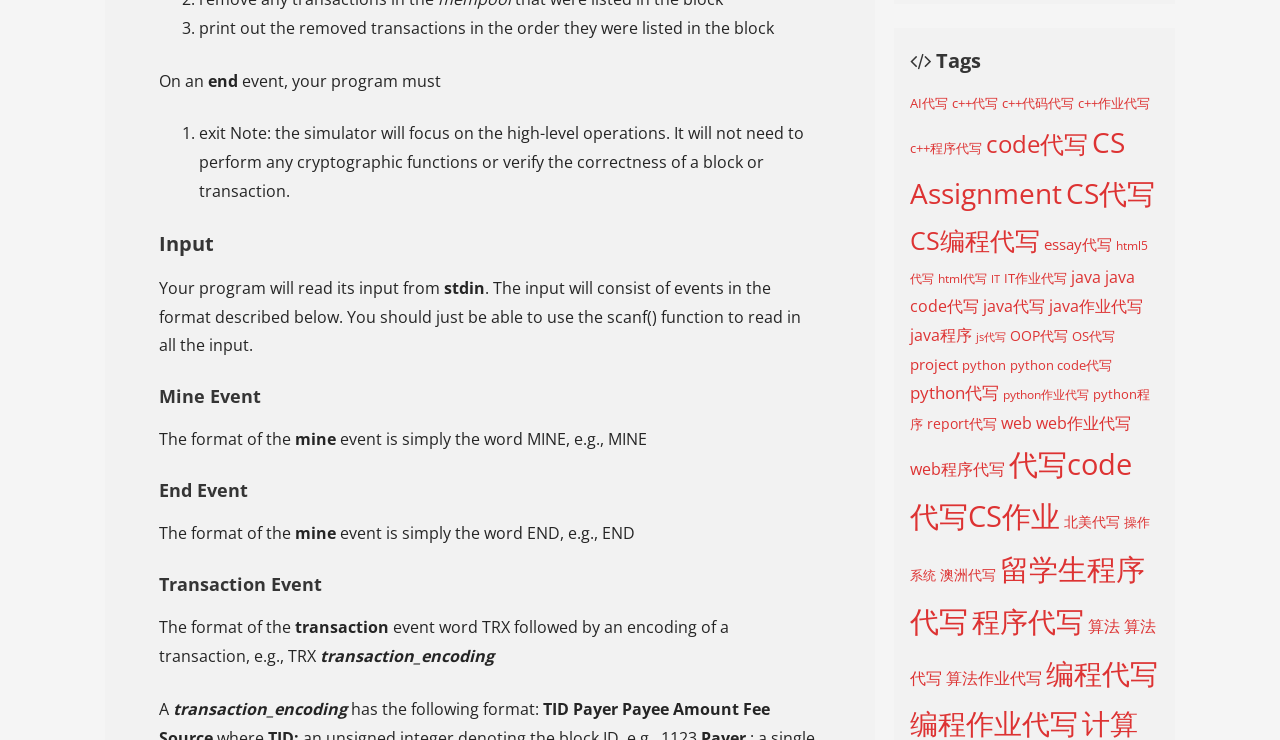Determine the coordinates of the bounding box for the clickable area needed to execute this instruction: "click on 'python代写 (256个项目)'".

[0.711, 0.515, 0.78, 0.546]